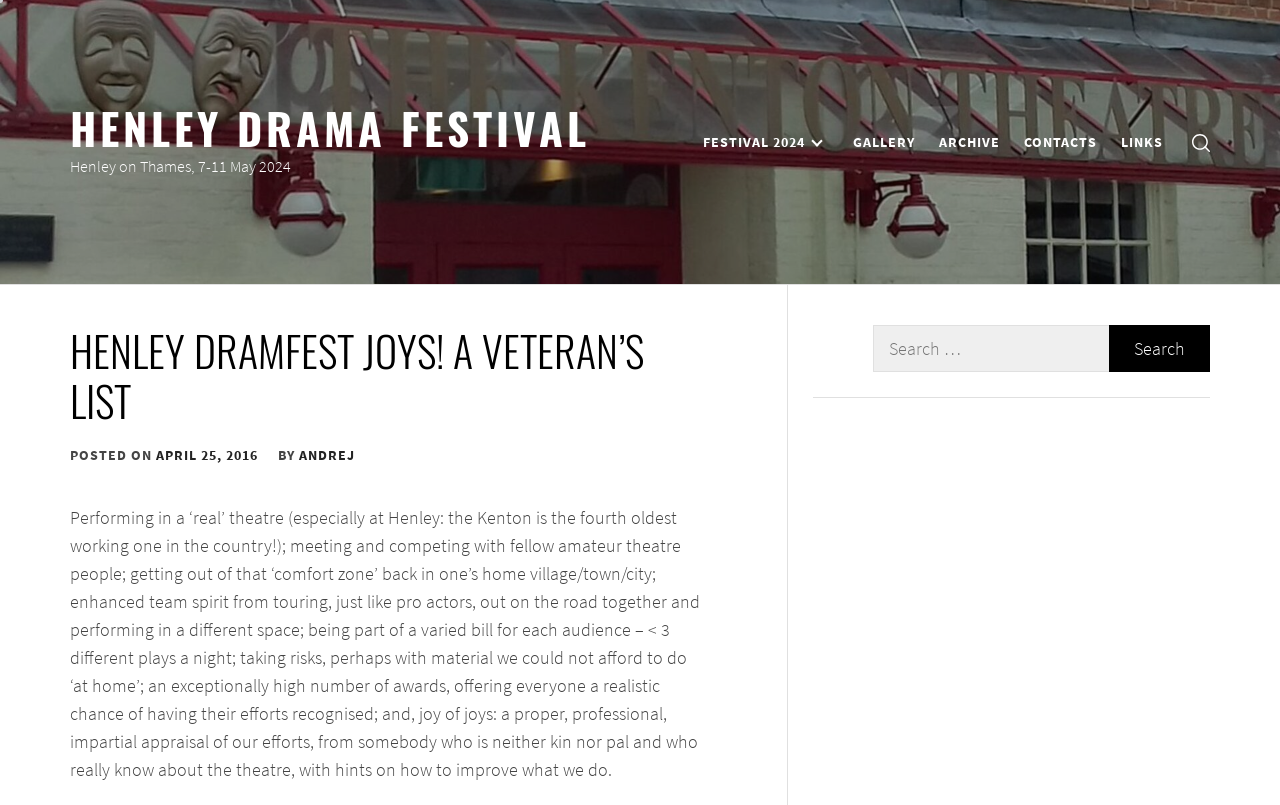Provide your answer in one word or a succinct phrase for the question: 
What is the date of the post?

APRIL 25, 2016